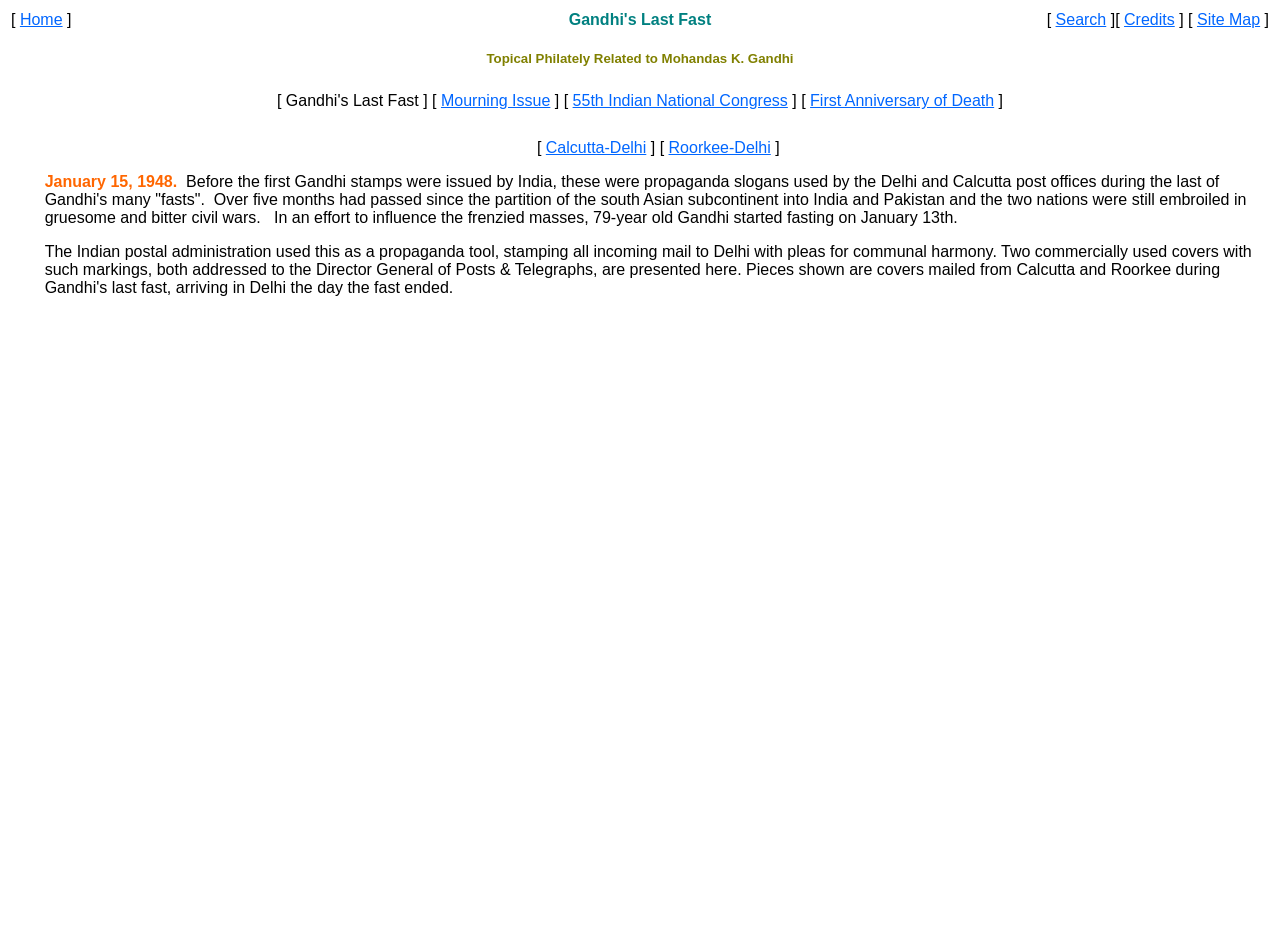Please mark the bounding box coordinates of the area that should be clicked to carry out the instruction: "Go to Credits".

[0.878, 0.012, 0.918, 0.03]